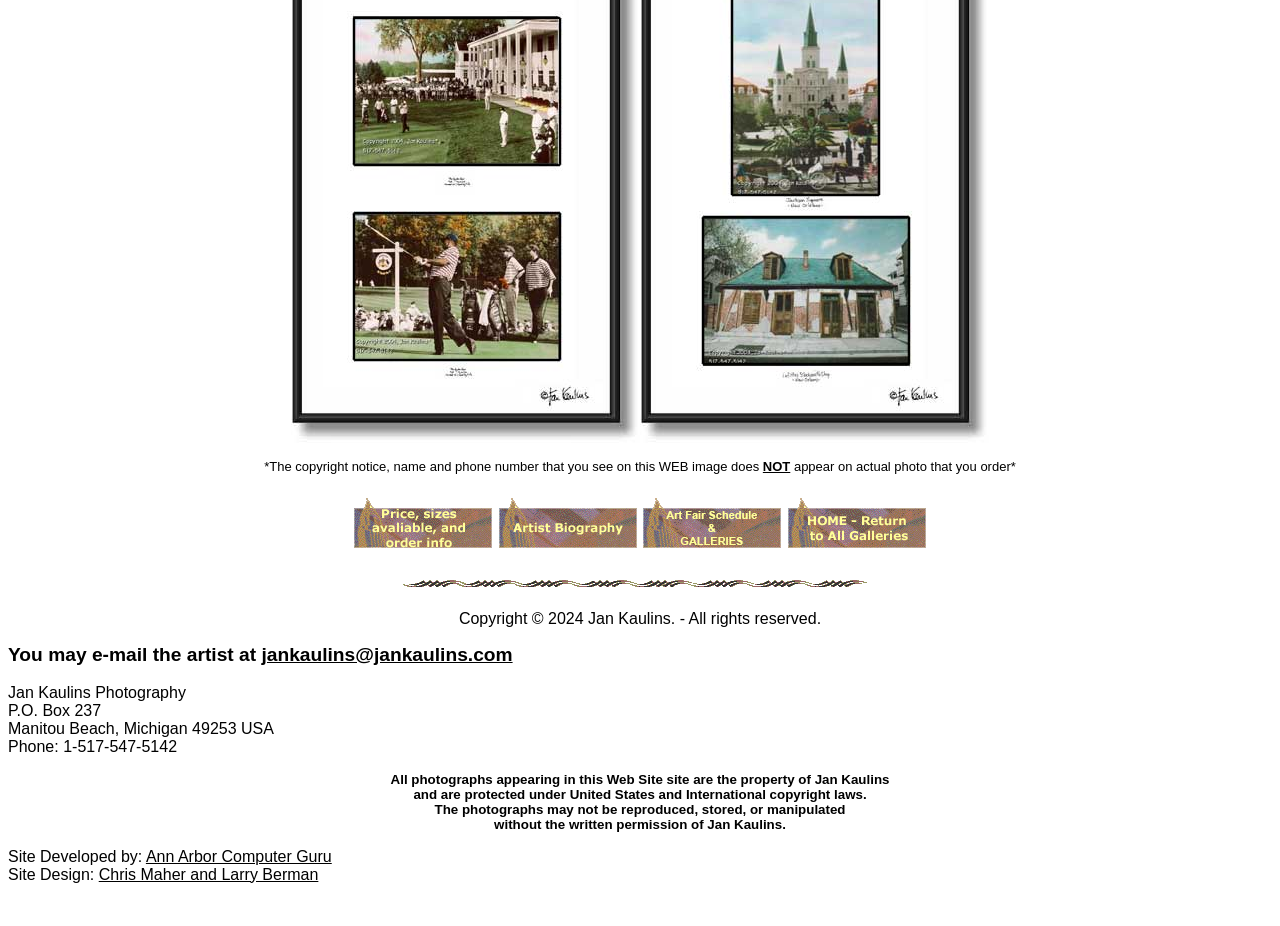Provide the bounding box coordinates for the area that should be clicked to complete the instruction: "Email the artist".

[0.204, 0.695, 0.4, 0.718]